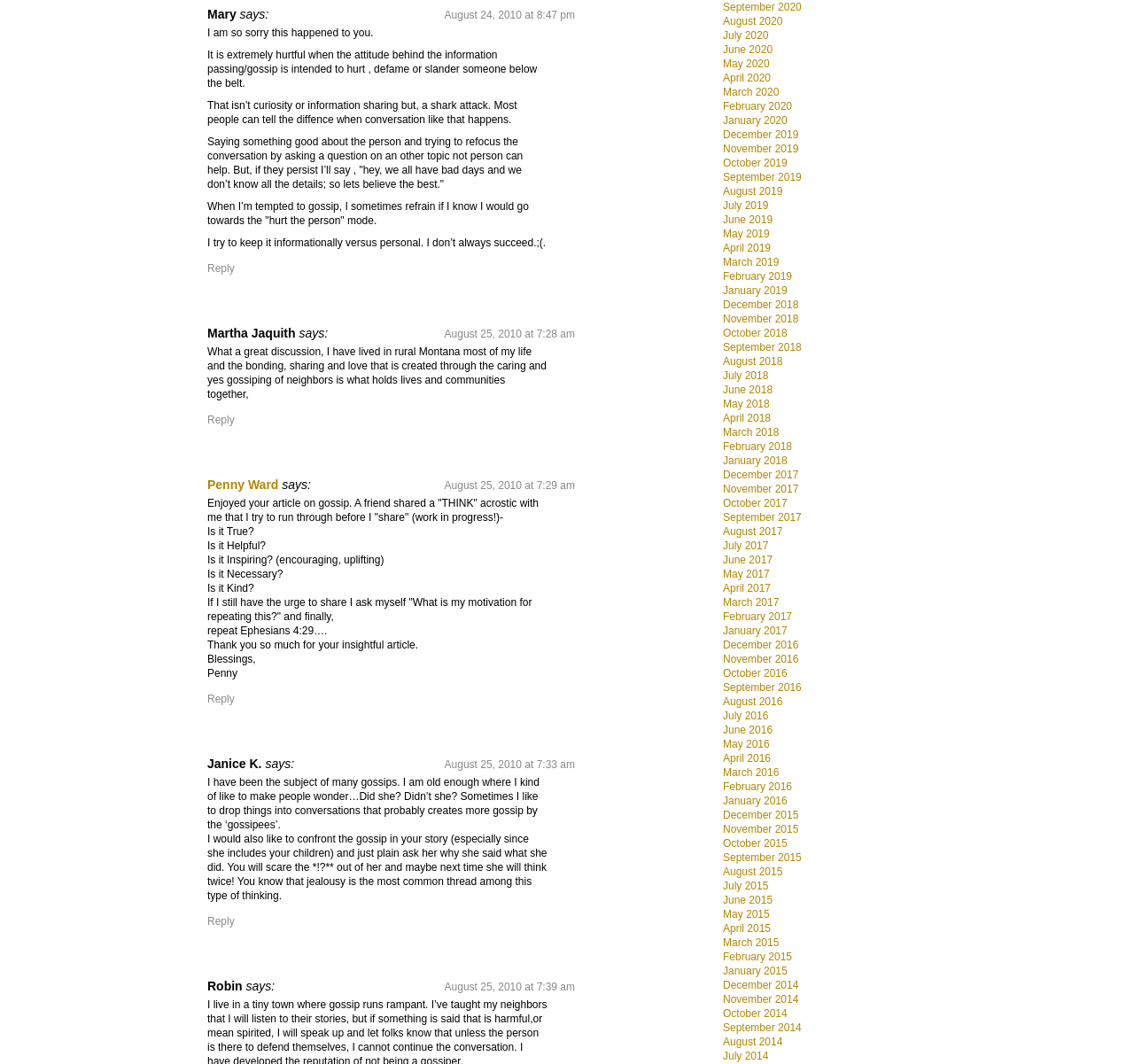What is the topic of the discussion in this webpage?
Look at the image and respond with a one-word or short-phrase answer.

Gossip